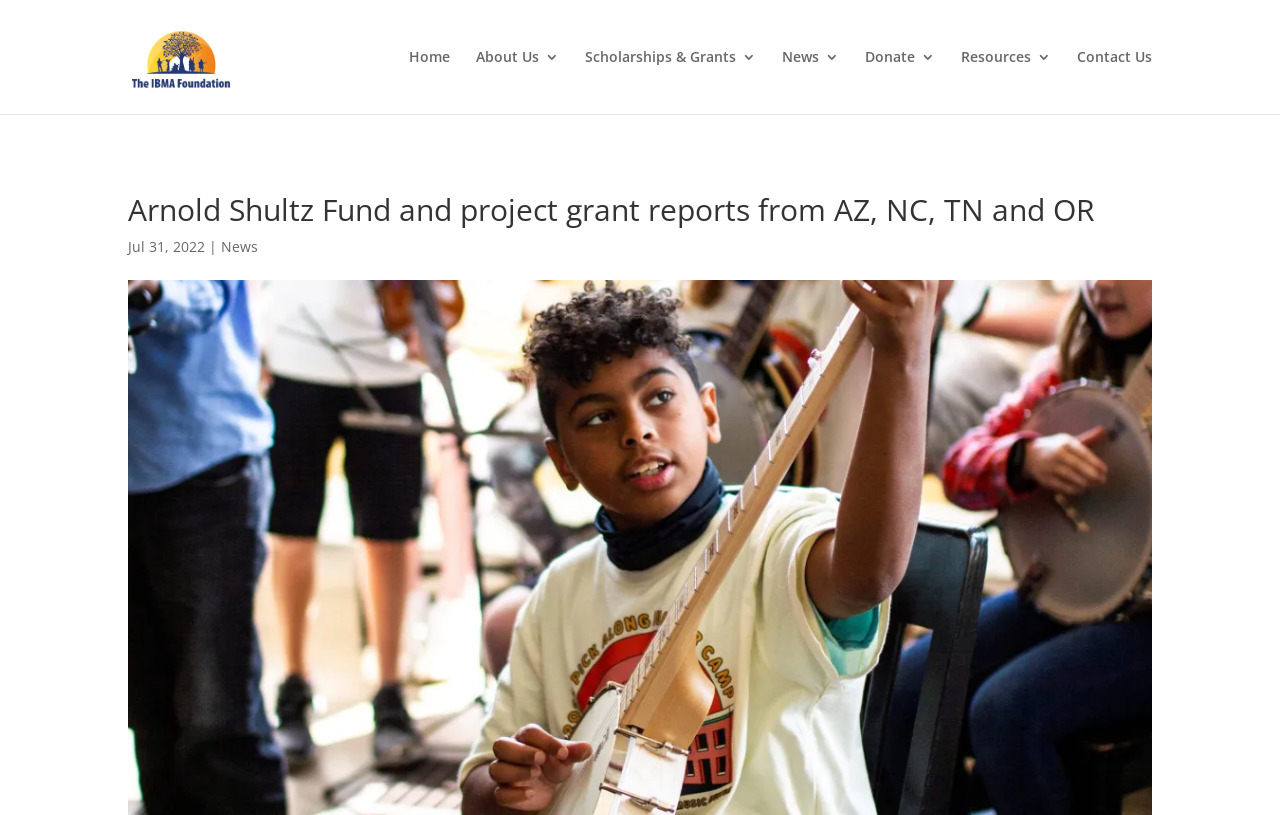Examine the screenshot and answer the question in as much detail as possible: What is the date mentioned on the webpage?

I found the date by looking at the text below the main heading, which says 'Jul 31, 2022'.